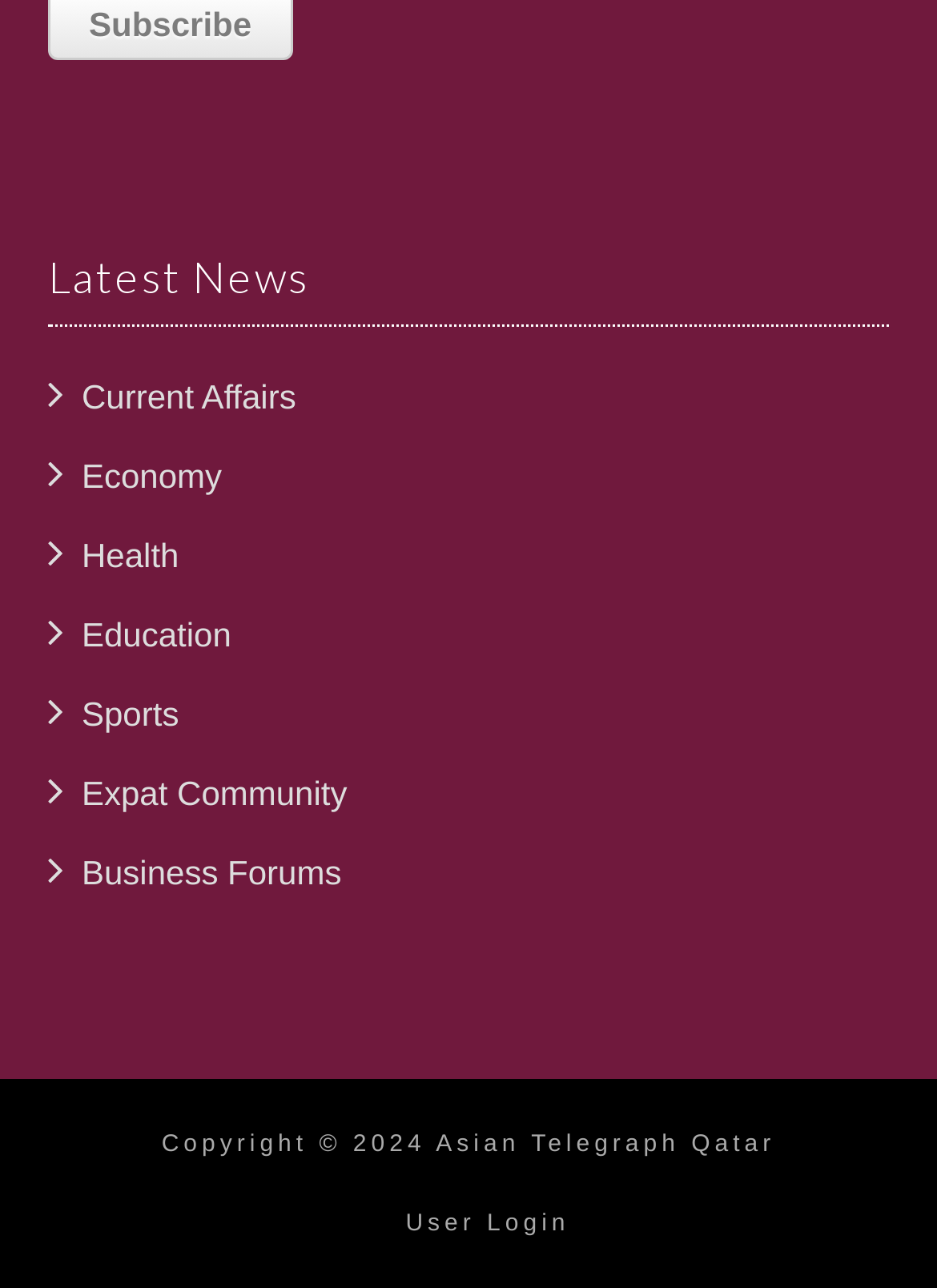Specify the bounding box coordinates of the element's region that should be clicked to achieve the following instruction: "view January 2017". The bounding box coordinates consist of four float numbers between 0 and 1, in the format [left, top, right, bottom].

None